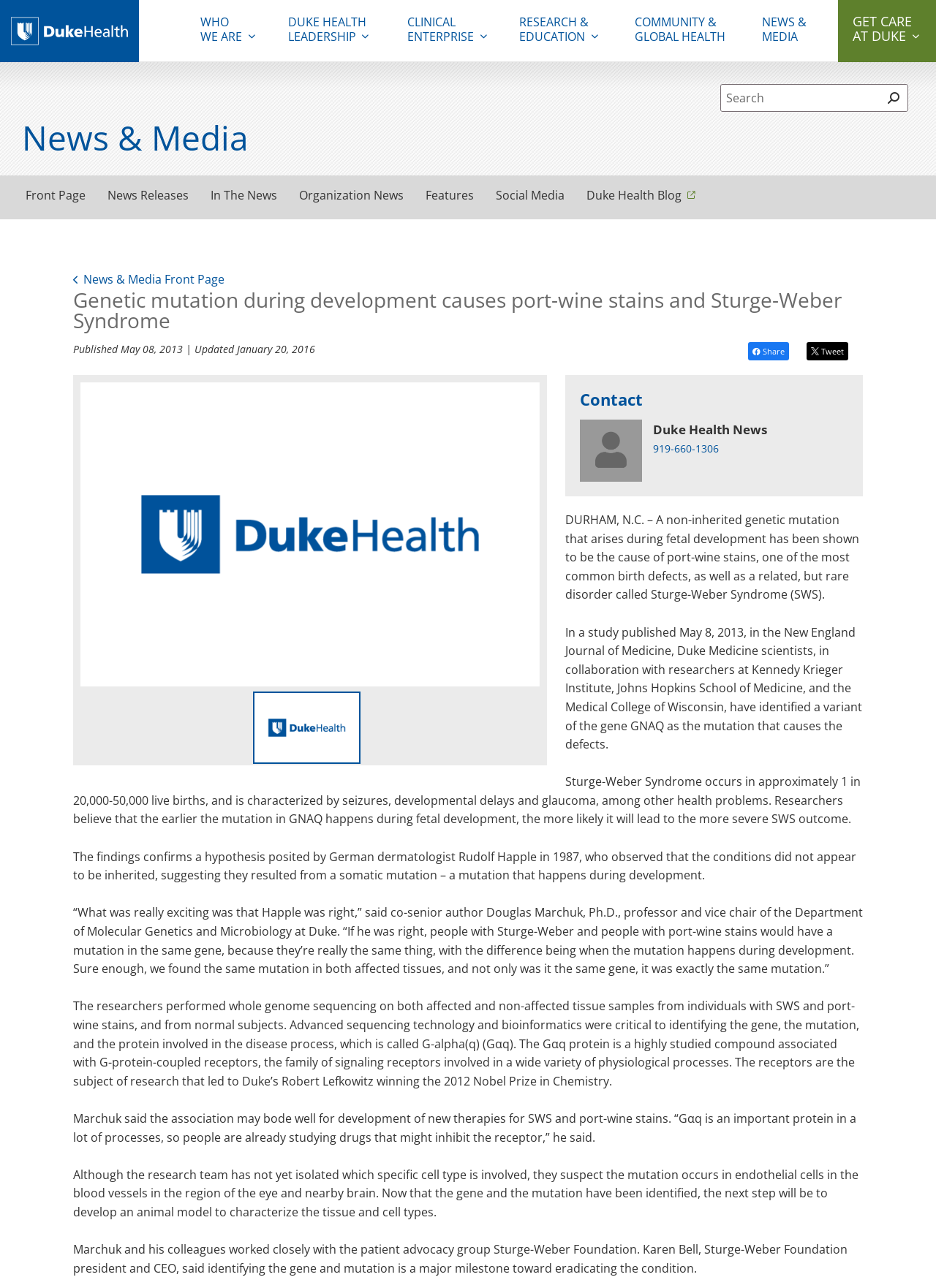What is the title or heading displayed on the webpage?

News & Media